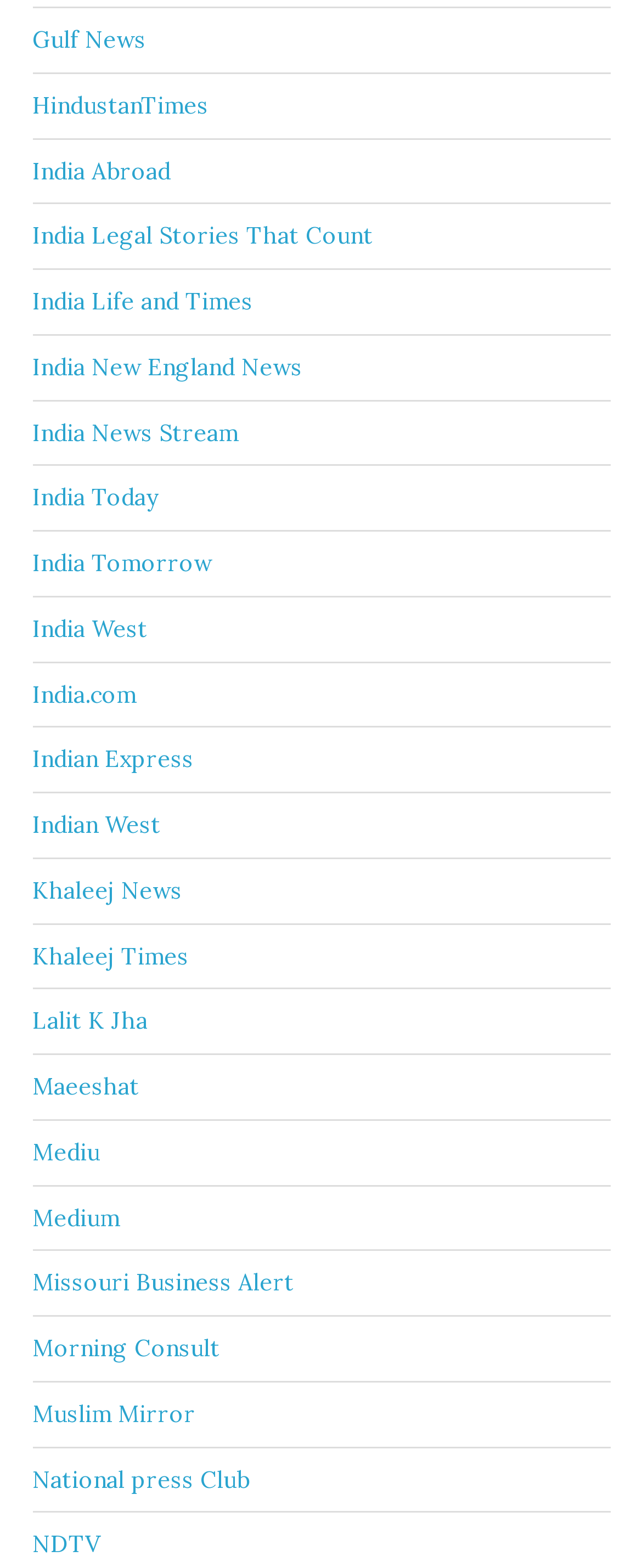How many news sources are listed?
Look at the image and provide a short answer using one word or a phrase.

24